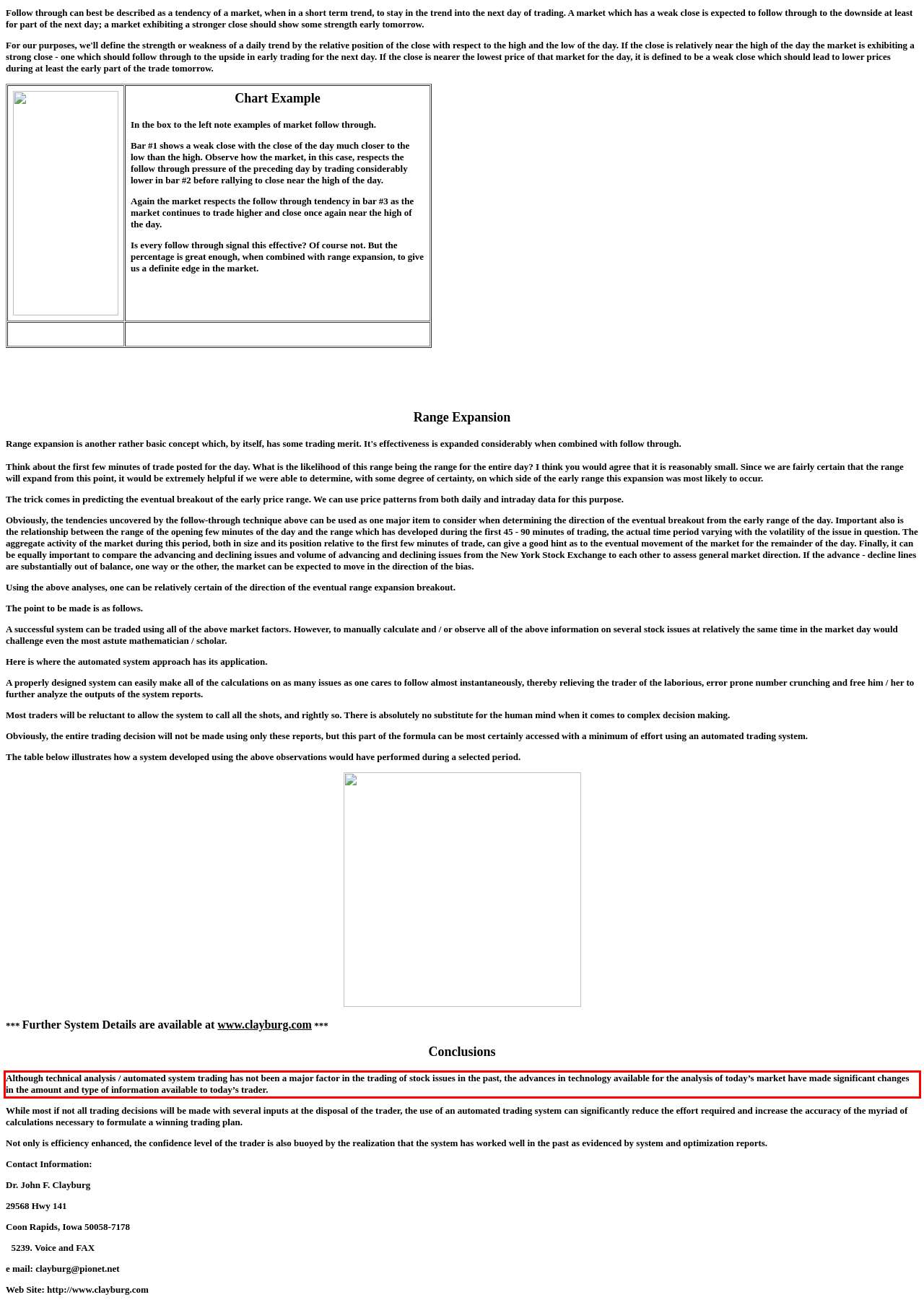Please perform OCR on the text within the red rectangle in the webpage screenshot and return the text content.

Although technical analysis / automated system trading has not been a major factor in the trading of stock issues in the past, the advances in technology available for the analysis of today’s market have made significant changes in the amount and type of information available to today’s trader.